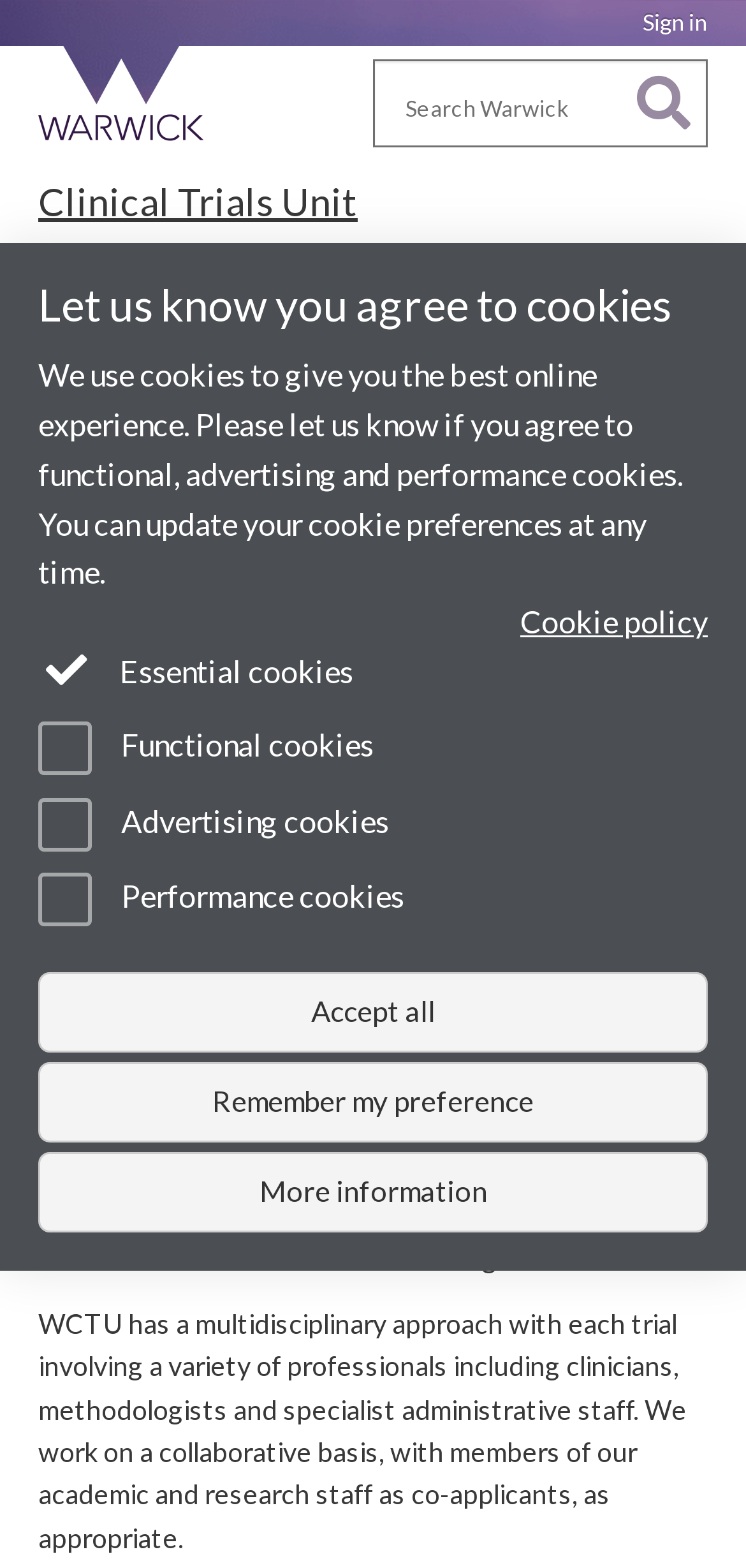Provide a comprehensive caption for the webpage.

The webpage is about the Warwick Clinical Trials Unit (WCTU), an academic unit that undertakes clinical trials addressing real issues of local, national, and international importance. 

At the top of the page, there is a utility bar with a "Sign in" link on the right side. Below the utility bar, there is a link to the University of Warwick homepage, accompanied by an image of the university's logo. 

On the left side of the page, there is a search bar with a combobox and a search button. The search bar is accompanied by a status indicator that provides feedback on the search results.

The main content of the page is divided into sections. The first section has a heading "Clinical Trials Unit" and a link to the unit's homepage. Below this section, there is a secondary navigation menu with links to different parts of the website.

The next section has a heading "Collaborate" and an image with the same name. Below this, there is a brief description of the Warwick Clinical Trials Unit, which specializes in the development and delivery of large multicentre clinical trials. 

The following sections provide more information about the unit's portfolio, expertise, and approach. There are three paragraphs of text that describe the unit's work in different clinical fields, its expertise in cluster randomised trials and trials of complex interventions, and its multidisciplinary approach.

At the bottom of the page, there is a section about cookies, which informs users about the use of cookies on the website and provides options to accept or decline different types of cookies. There are four checkboxes for essential, functional, advertising, and performance cookies, and three buttons to accept all cookies, remember the user's preference, or get more information.